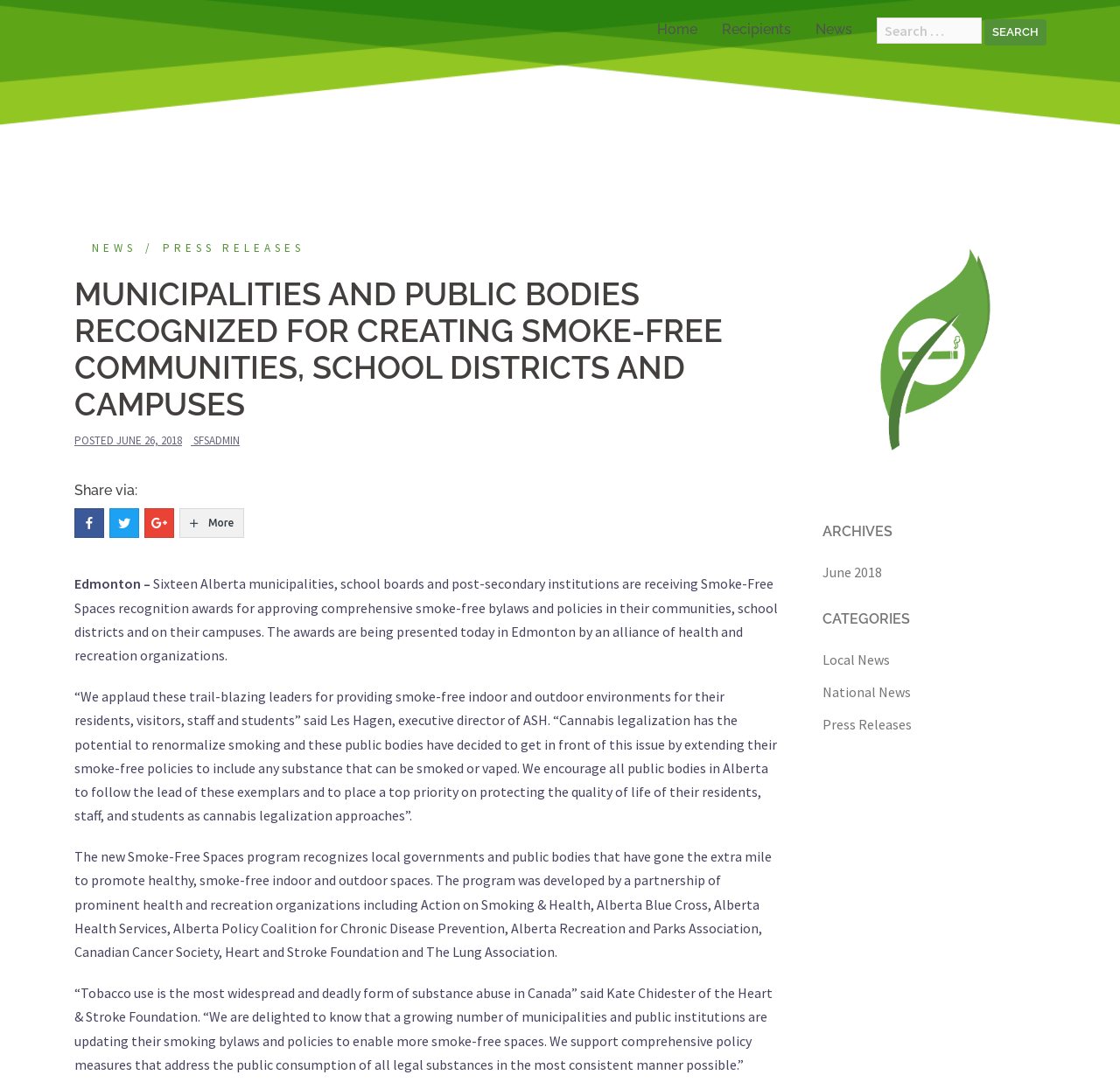Based on the element description CONTACT US, identify the bounding box coordinates for the UI element. The coordinates should be in the format (top-left x, top-left y, bottom-right x, bottom-right y) and within the 0 to 1 range.

None